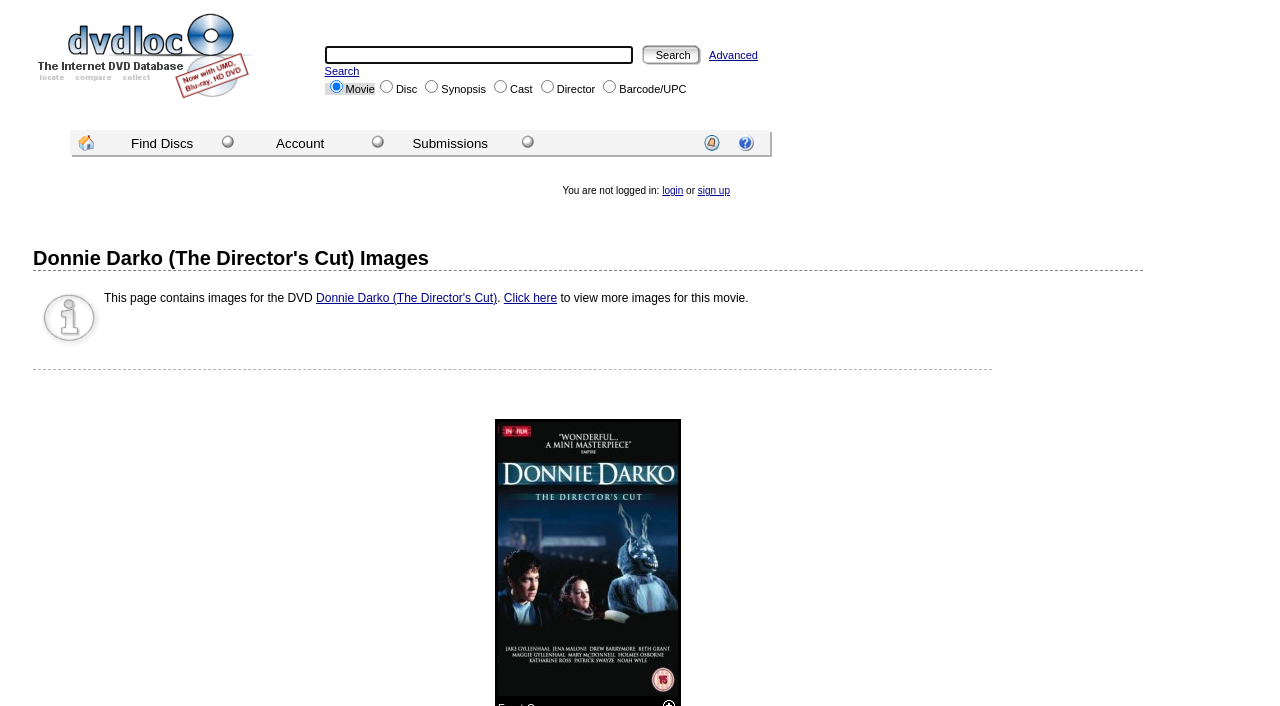What is the purpose of the 'Click here' link on the webpage?
Based on the image, respond with a single word or phrase.

View more images